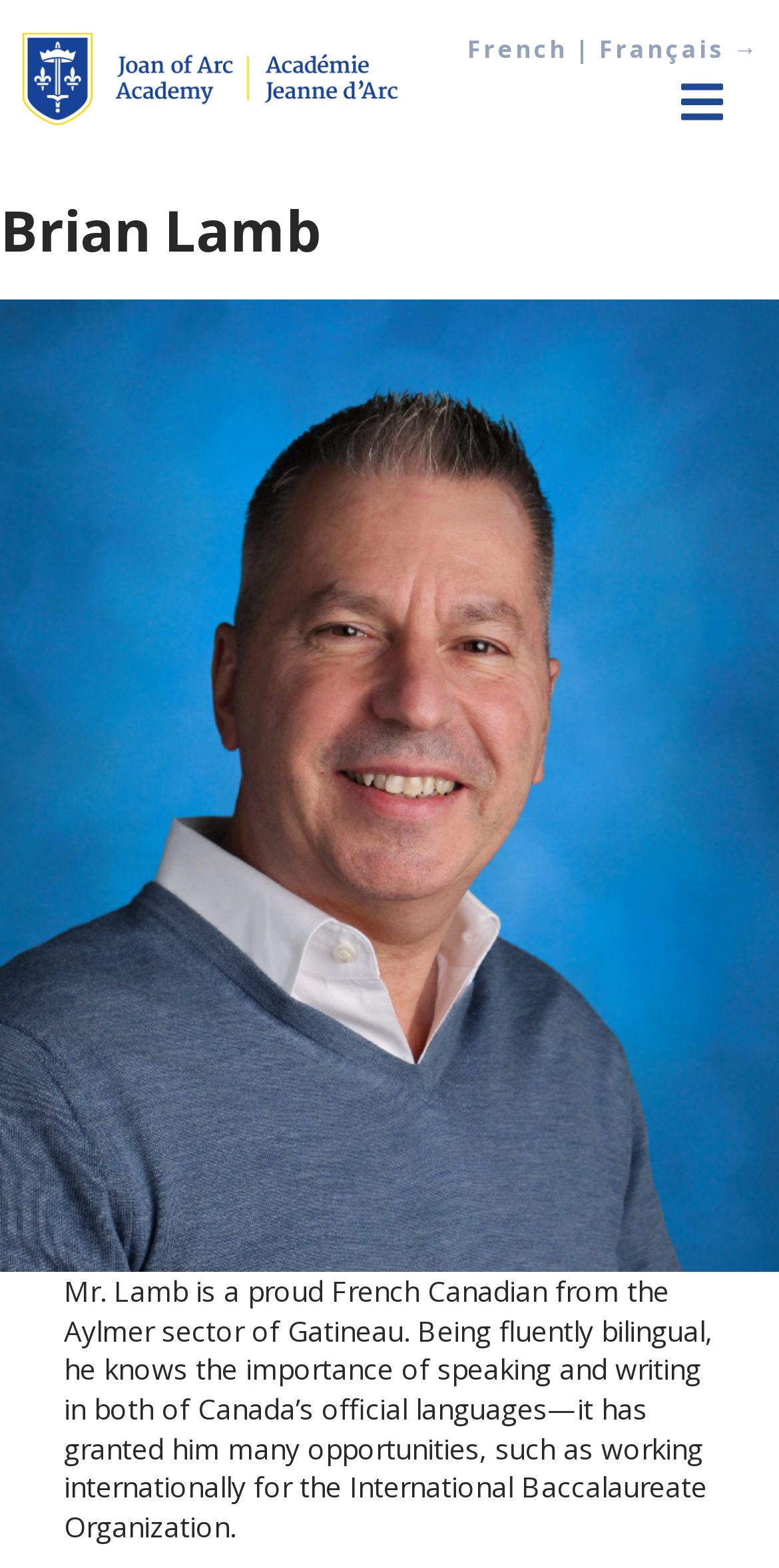What is the language of the link 'Joan Of Arc'? Observe the screenshot and provide a one-word or short phrase answer.

English